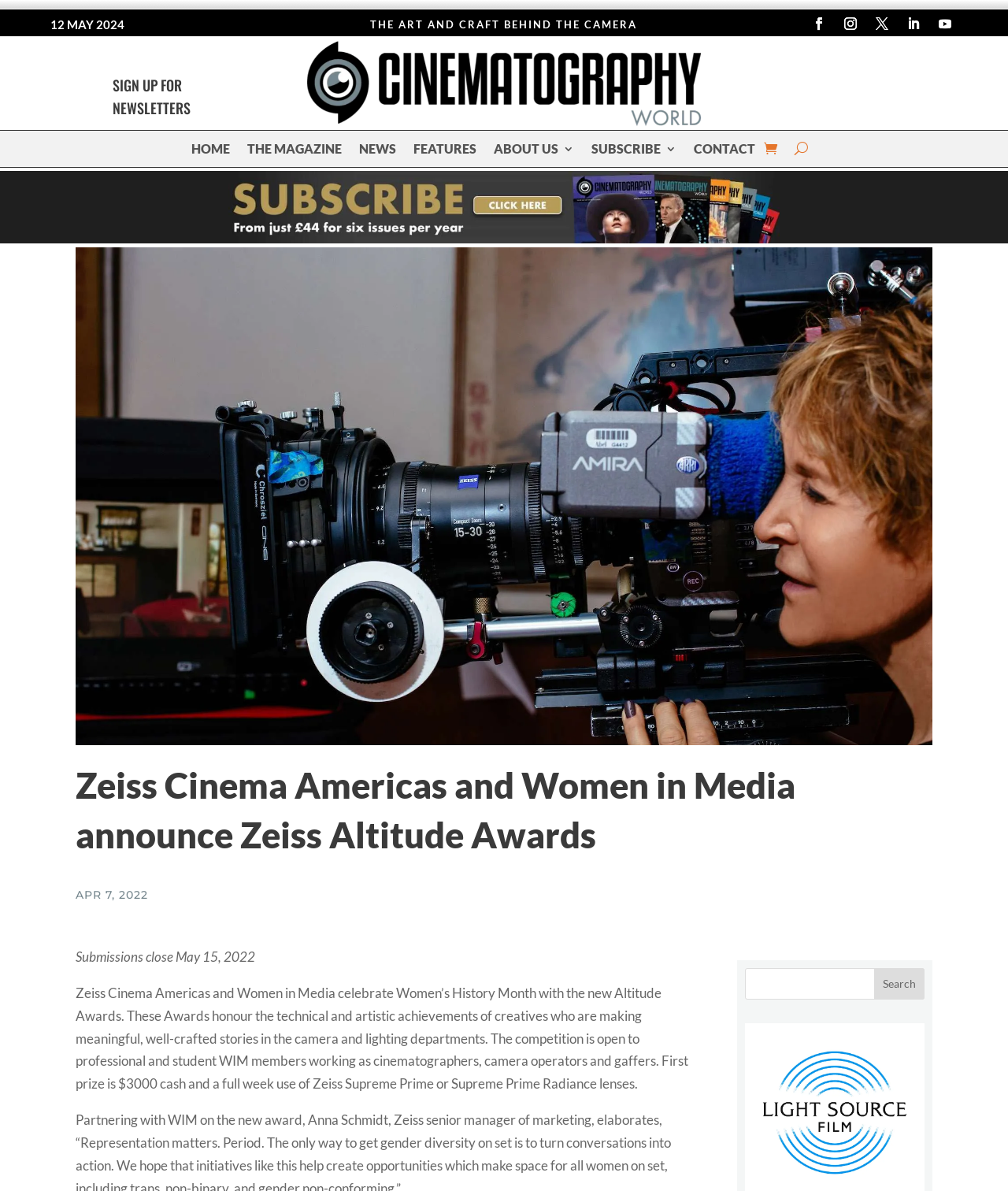What is the date of the Zeiss Altitude Awards submission deadline?
Offer a detailed and full explanation in response to the question.

I found the answer by looking at the StaticText element with the text 'Submissions close May 15, 2022' which is located at the coordinates [0.075, 0.796, 0.253, 0.81]. This text is likely to be the submission deadline for the Zeiss Altitude Awards.